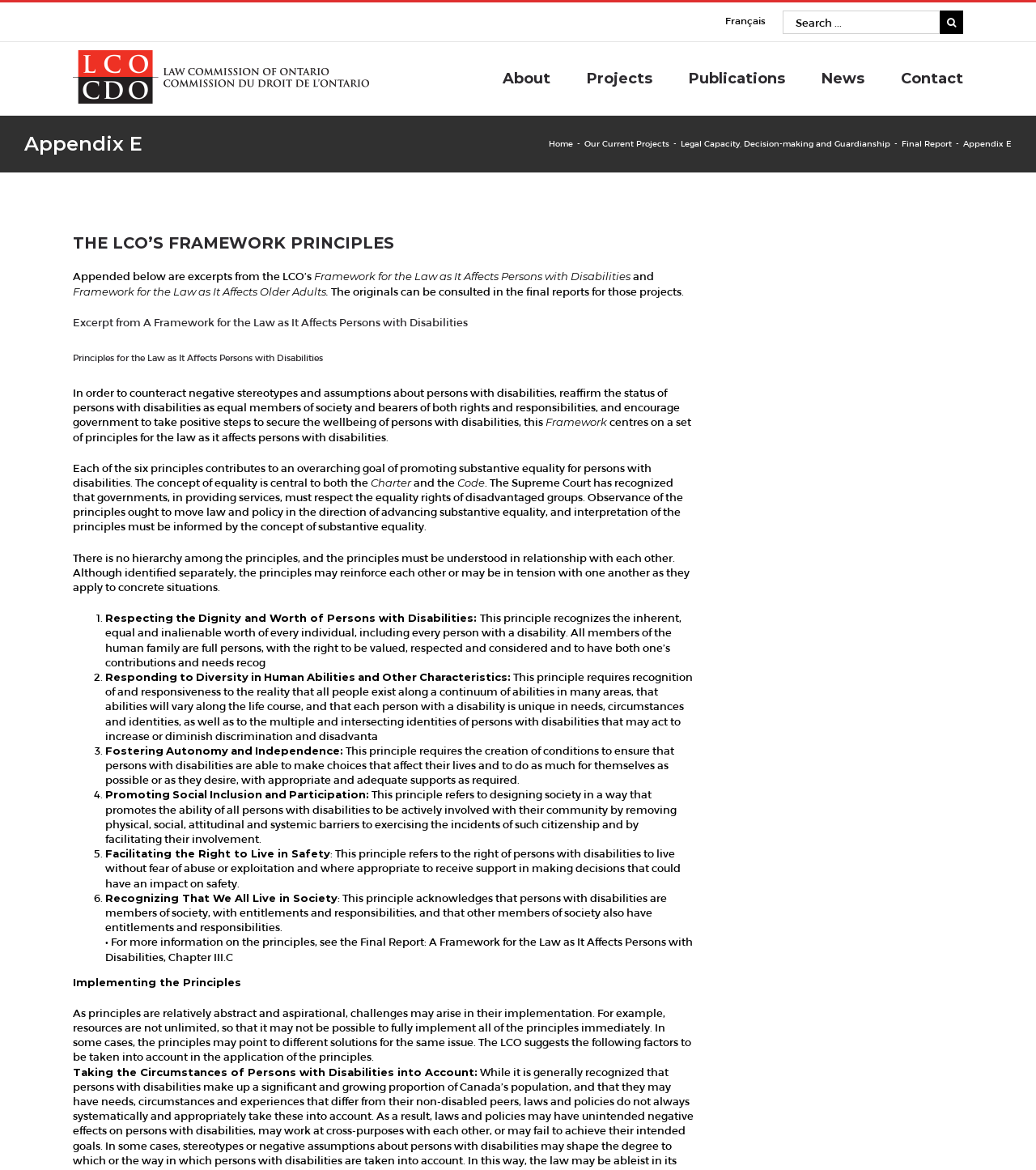Generate a thorough caption that explains the contents of the webpage.

This webpage is about the Law Commission of Ontario's (LCO) framework principles, specifically focusing on persons with disabilities and older adults. At the top, there is a navigation menu with links to "About", "Projects", "Publications", "News", and "Contact". Below the navigation menu, there is a heading "Appendix E" and a link to "Home" followed by a separator line.

The main content of the page is divided into sections, each with a heading. The first section is "THE LCO'S FRAMEWORK PRINCIPLES", which introduces the framework principles for the law as it affects persons with disabilities and older adults. The text explains that the principles aim to promote substantive equality for persons with disabilities.

The next section is "Excerpt from A Framework for the Law as It Affects Persons with Disabilities", which outlines the principles for the law as it affects persons with disabilities. There are six principles, each with a brief description. The principles are listed in a numbered format, with each principle having a heading and a brief explanation.

The webpage also has a search function at the top right corner, allowing users to search for specific content on the page. Additionally, there is a link to "Français" at the top right corner, suggesting that the webpage is available in French as well.